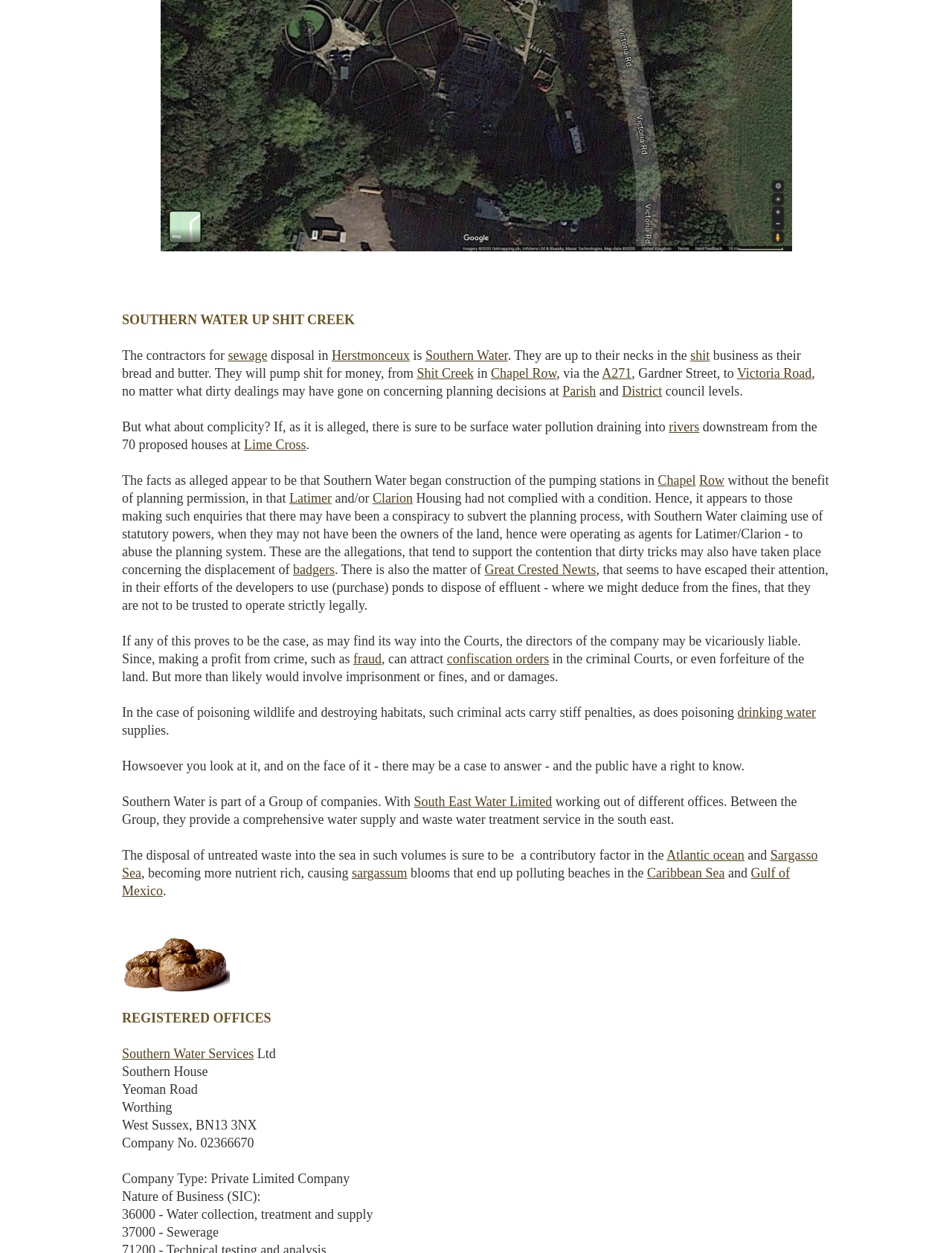Please indicate the bounding box coordinates for the clickable area to complete the following task: "Follow the link 'Southern Water'". The coordinates should be specified as four float numbers between 0 and 1, i.e., [left, top, right, bottom].

[0.447, 0.278, 0.533, 0.29]